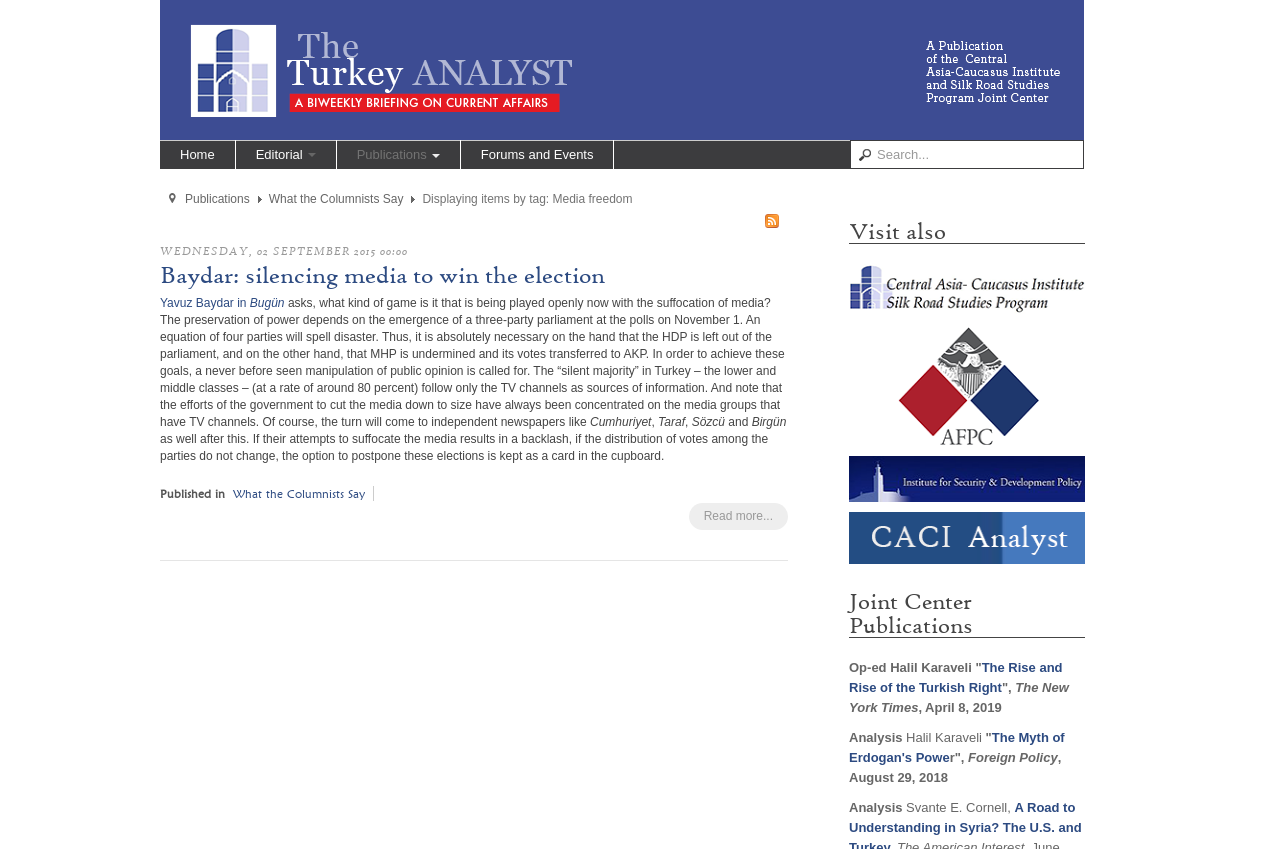Please identify the coordinates of the bounding box for the clickable region that will accomplish this instruction: "View the abstract of the thesis".

None